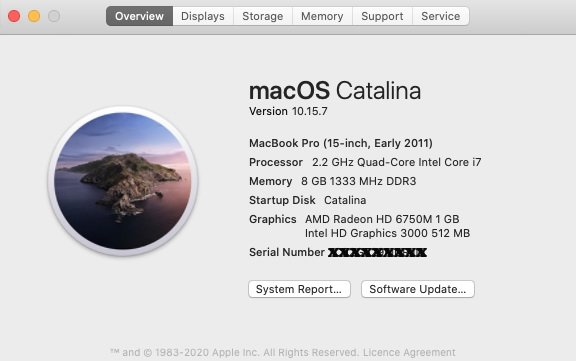Create a detailed narrative for the image.

The image displays the "About This Mac" interface for macOS Catalina (version 10.15.7) on a 15-inch MacBook Pro from Early 2011. It highlights key system specifications, including a 2.2 GHz Quad-Core Intel Core i7 processor, 8 GB of 1333 MHz DDR3 memory, and the current startup disk set to Catalina. The graphics capabilities are noted as an AMD Radeon HD 6750M with 1 GB of VRAM, alongside an Intel HD Graphics 3000 with 512 MB. The image appears to be part of a tutorial or informational section detailing how to run macOS Catalina on unsupported Mac models, specifically addressing challenges faced by older systems and the workaround using external enclosure devices for installation.